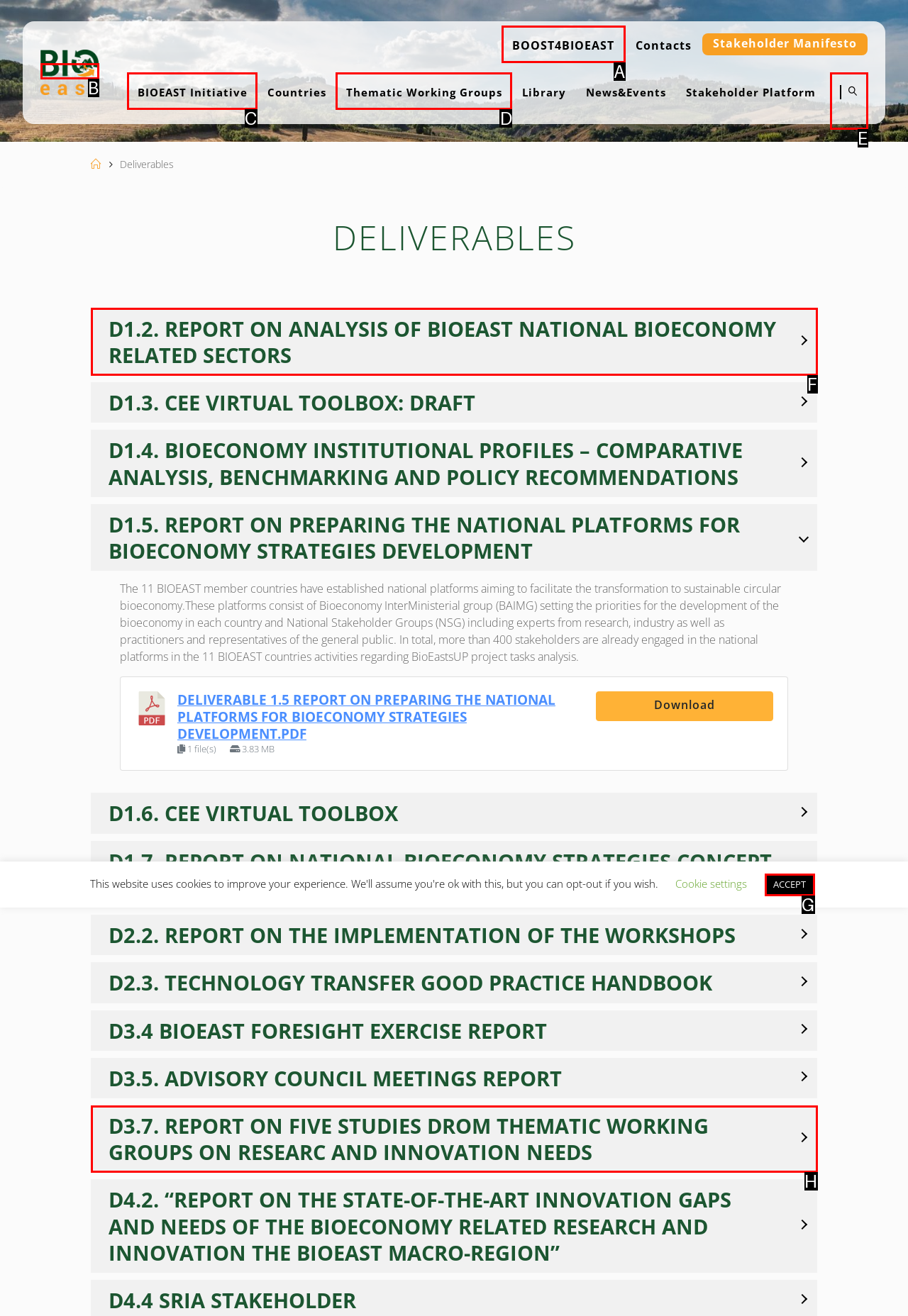Decide which HTML element to click to complete the task: Click on BIOEAST Initiative Provide the letter of the appropriate option.

C